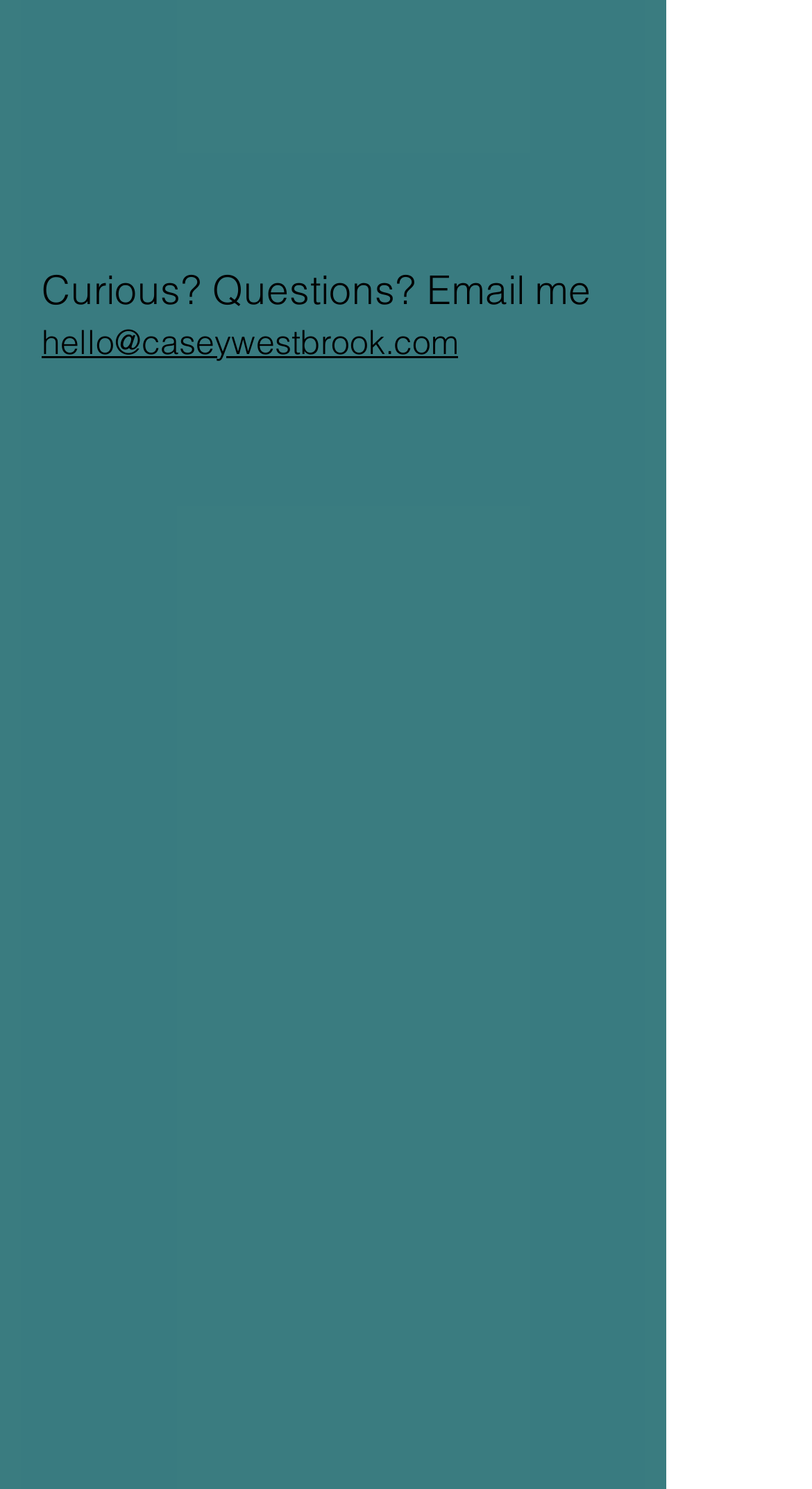Locate the bounding box coordinates of the element to click to perform the following action: 'Enter your email address'. The coordinates should be given as four float values between 0 and 1, in the form of [left, top, right, bottom].

[0.051, 0.394, 0.769, 0.443]